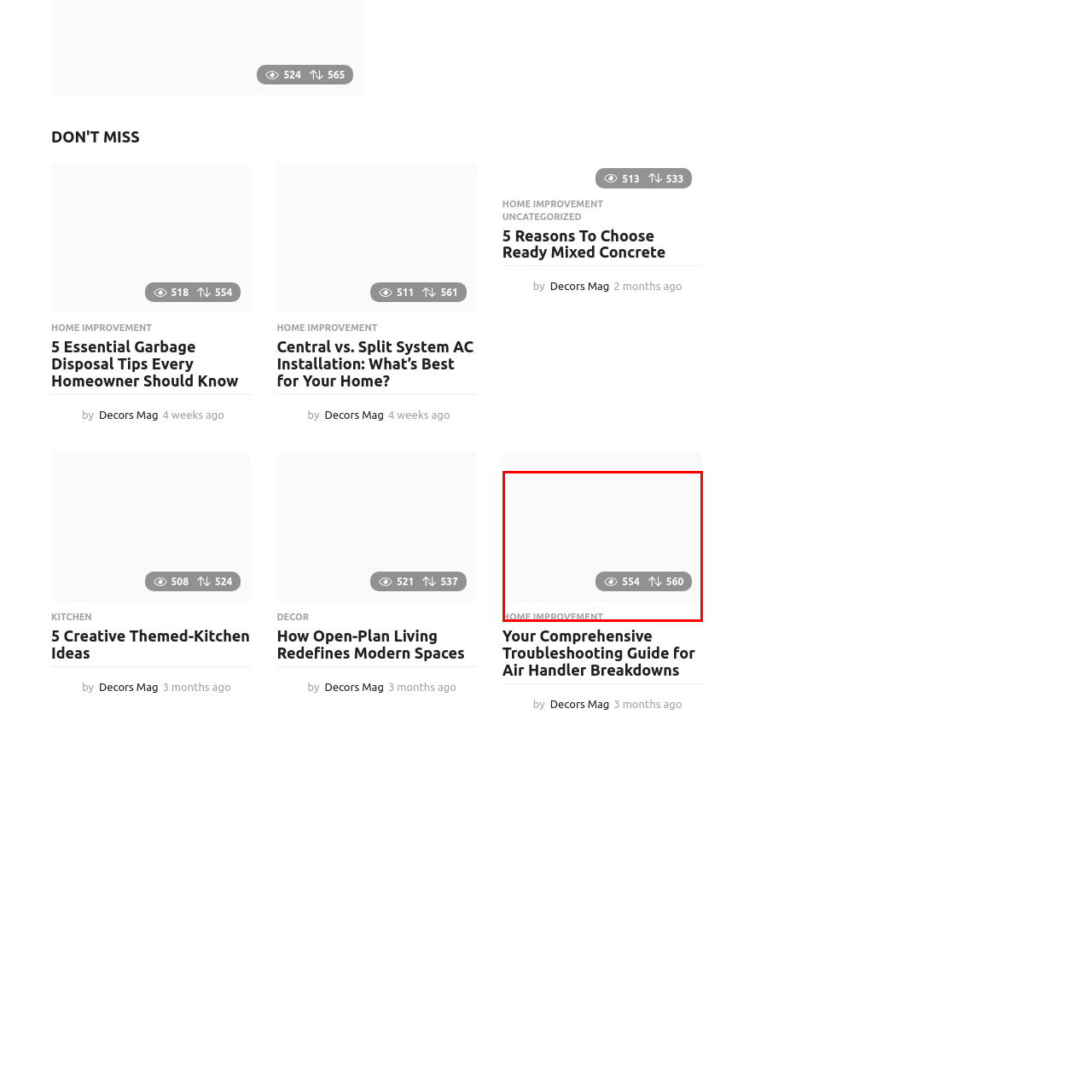Observe the area inside the red box, How many views does the content have? Respond with a single word or phrase.

554